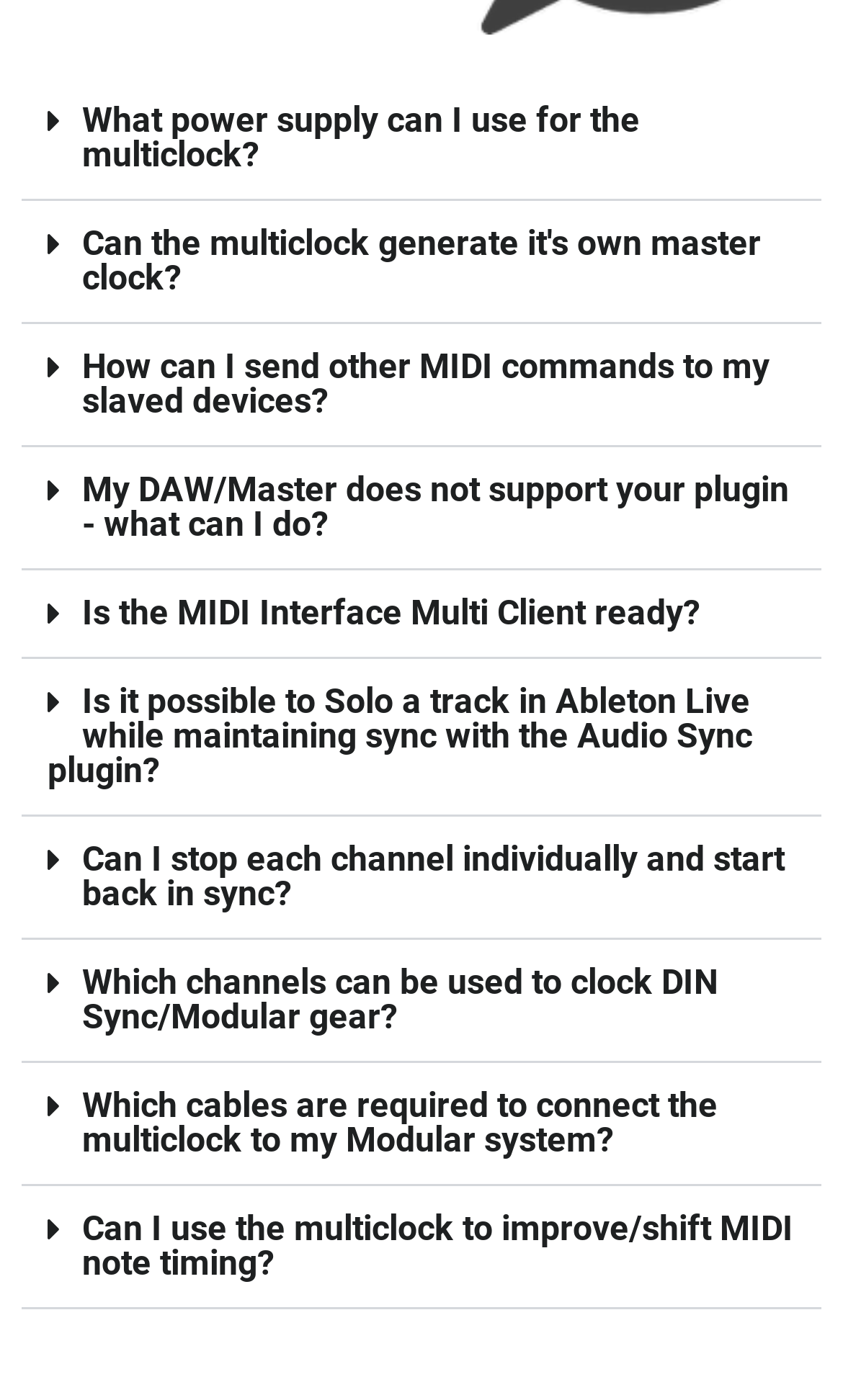What is the last question about?
Provide a detailed answer to the question, using the image to inform your response.

The last question is about whether the multiclock can be used to improve or shift MIDI note timing, which suggests that the topic of the last question is MIDI note timing.